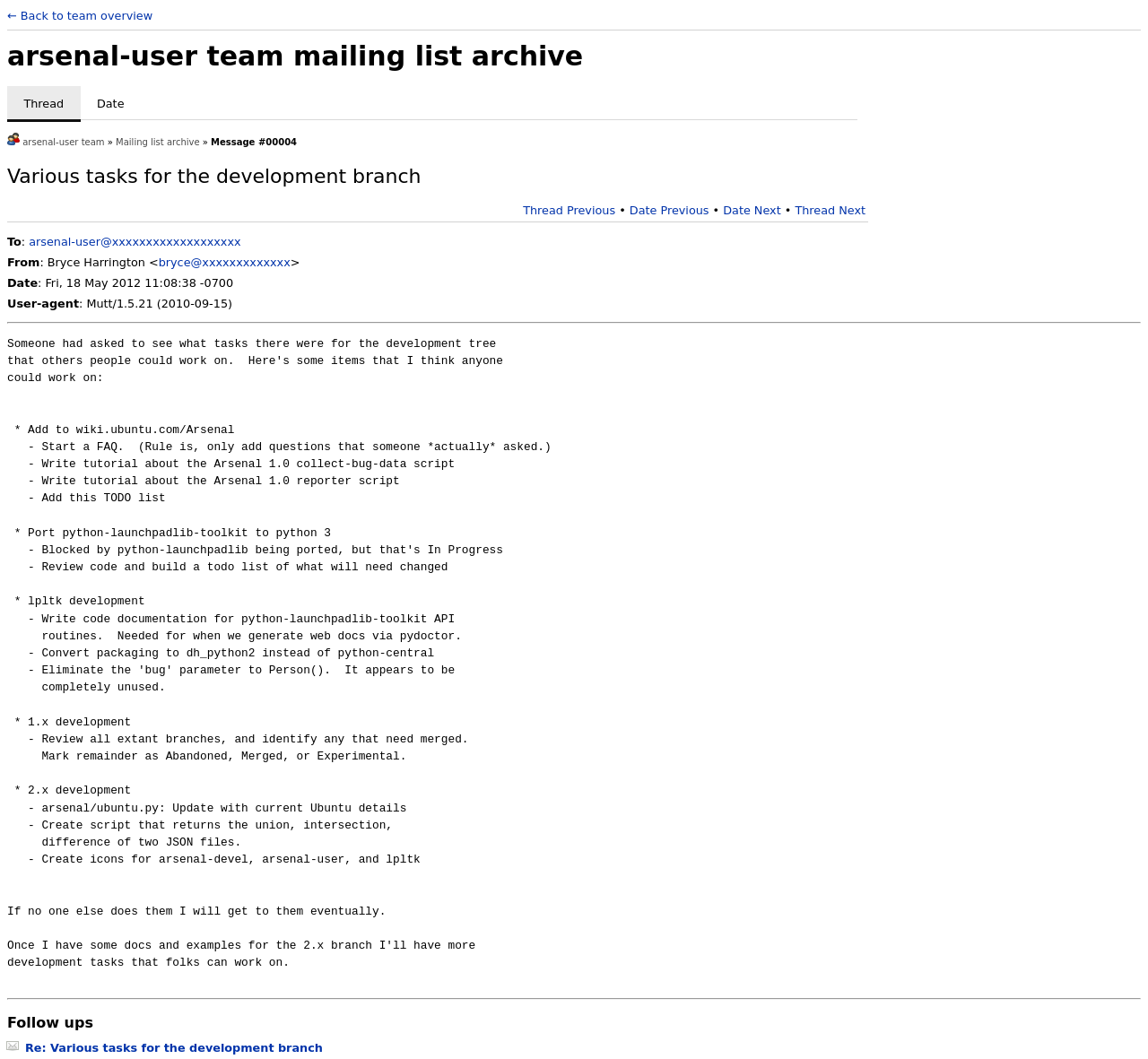Please provide a brief answer to the question using only one word or phrase: 
What is the user-agent of the message?

Mutt/1.5.21 (2010-09-15)